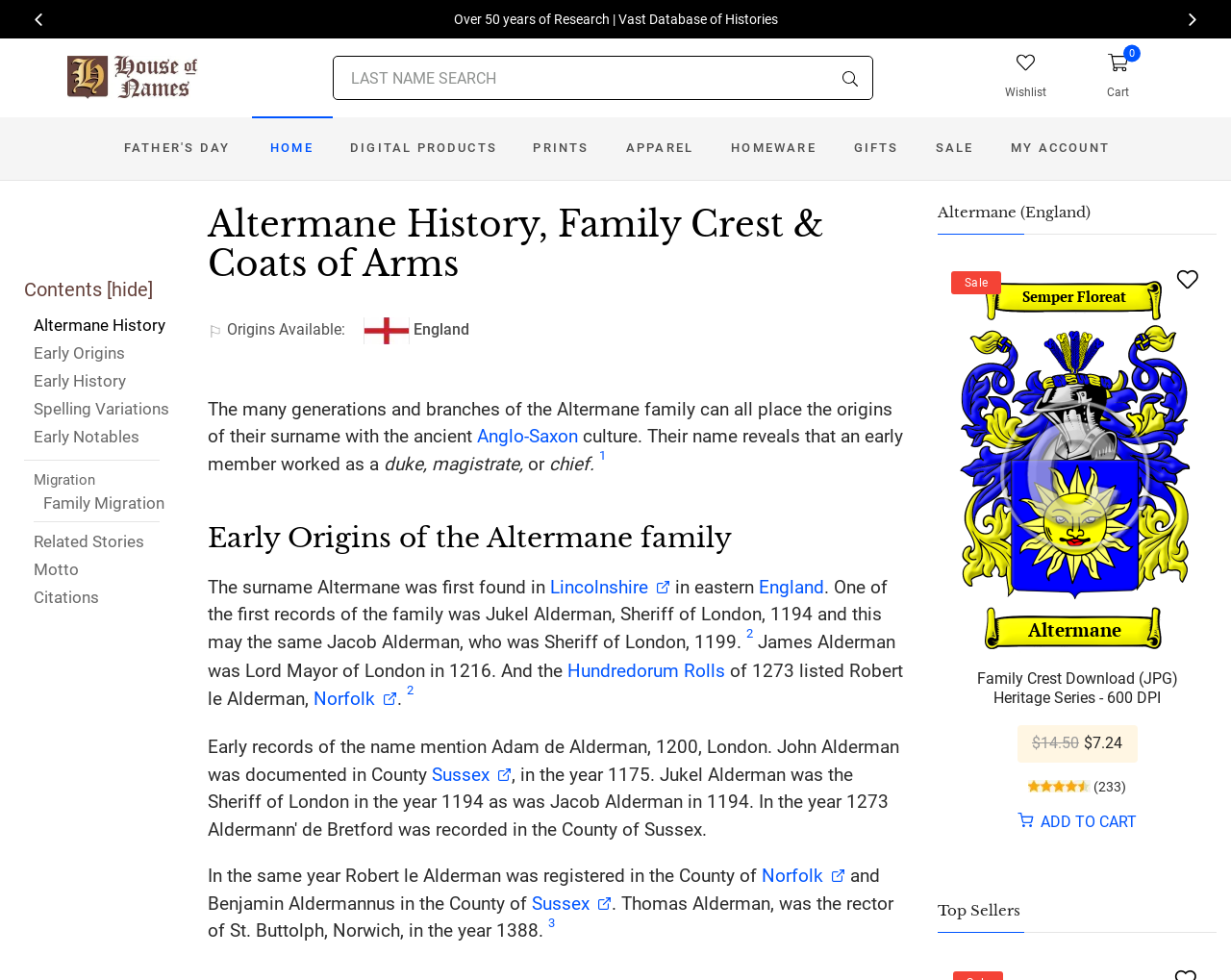Please use the details from the image to answer the following question comprehensively:
What is the average rating of the product?

The average rating of the product is 4.9, as shown by the image '4.9 Average Rating' on the webpage, which indicates a high level of customer satisfaction.